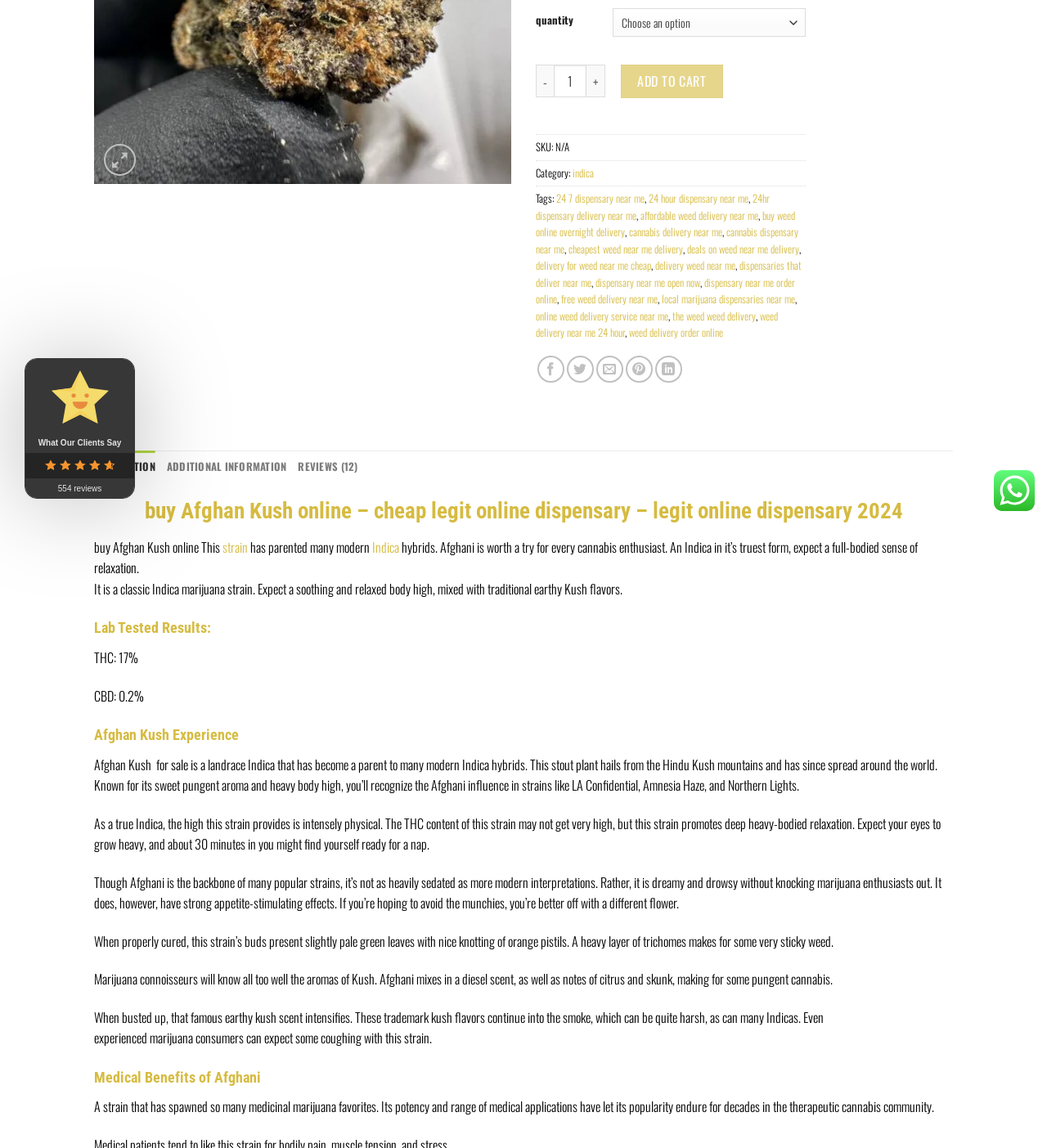Predict the bounding box coordinates for the UI element described as: "kdedoxygen.sh (Was: API dox)". The coordinates should be four float numbers between 0 and 1, presented as [left, top, right, bottom].

None